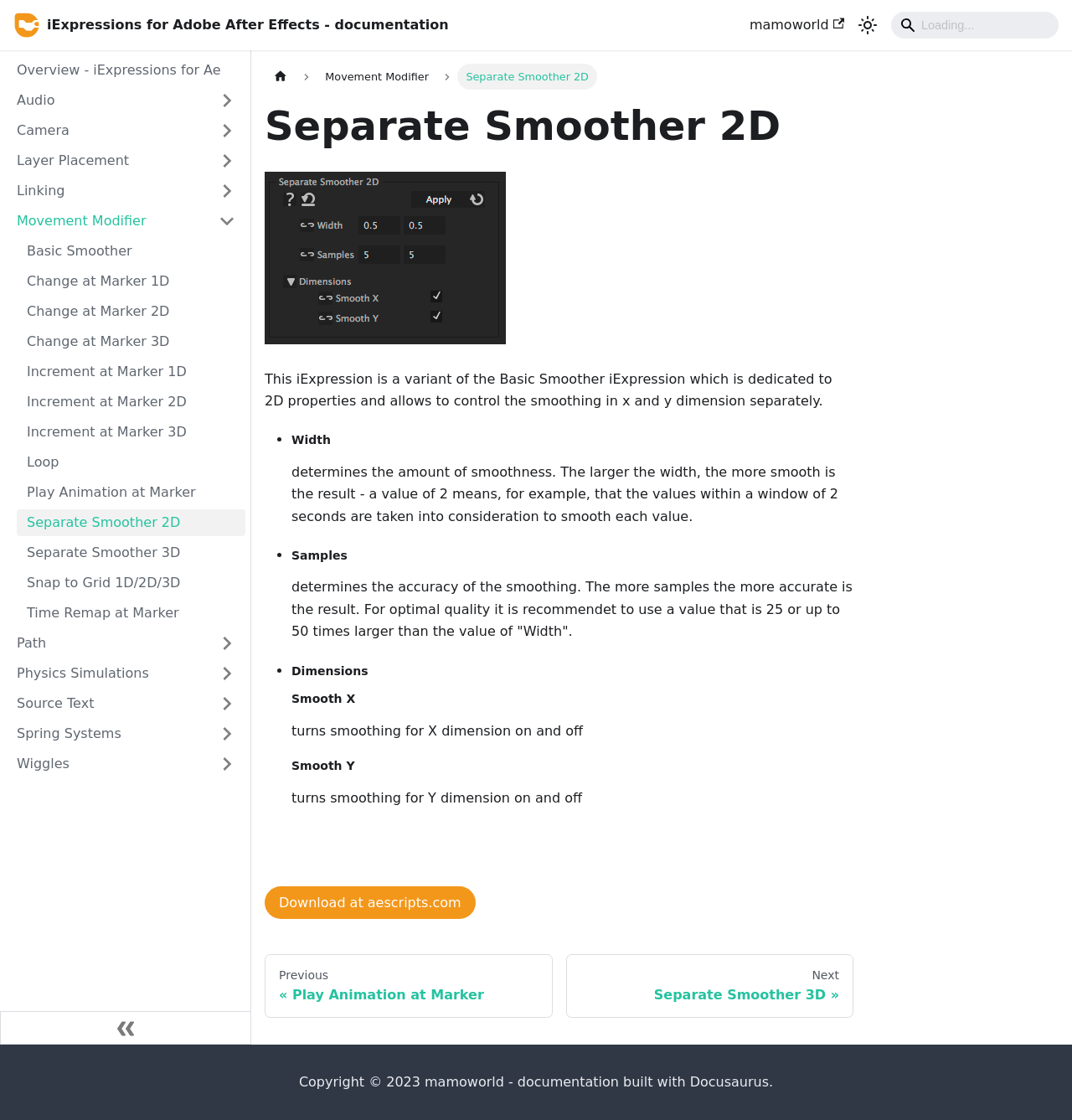Determine the bounding box coordinates of the clickable element to complete this instruction: "Switch between dark and light mode". Provide the coordinates in the format of four float numbers between 0 and 1, [left, top, right, bottom].

[0.797, 0.01, 0.822, 0.034]